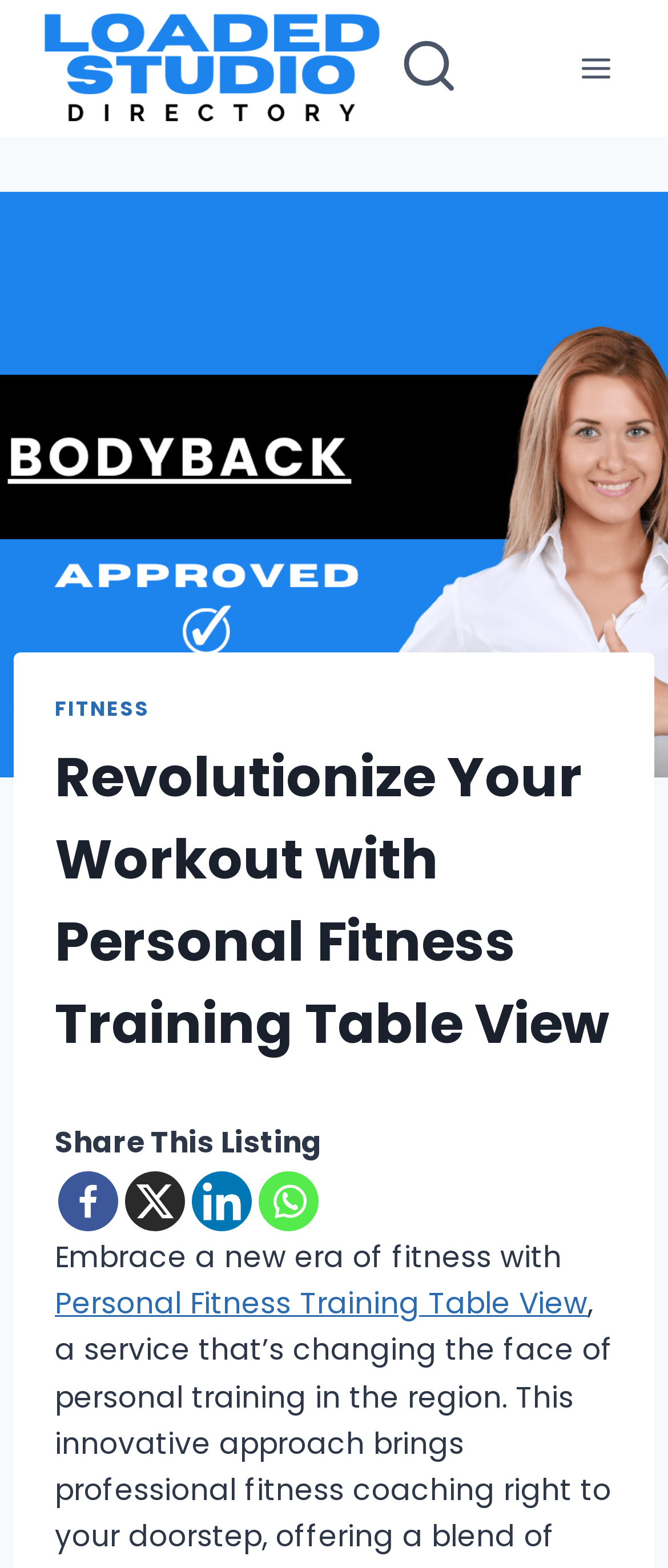Please reply to the following question with a single word or a short phrase:
What is the name of the studio?

Loaded Studio